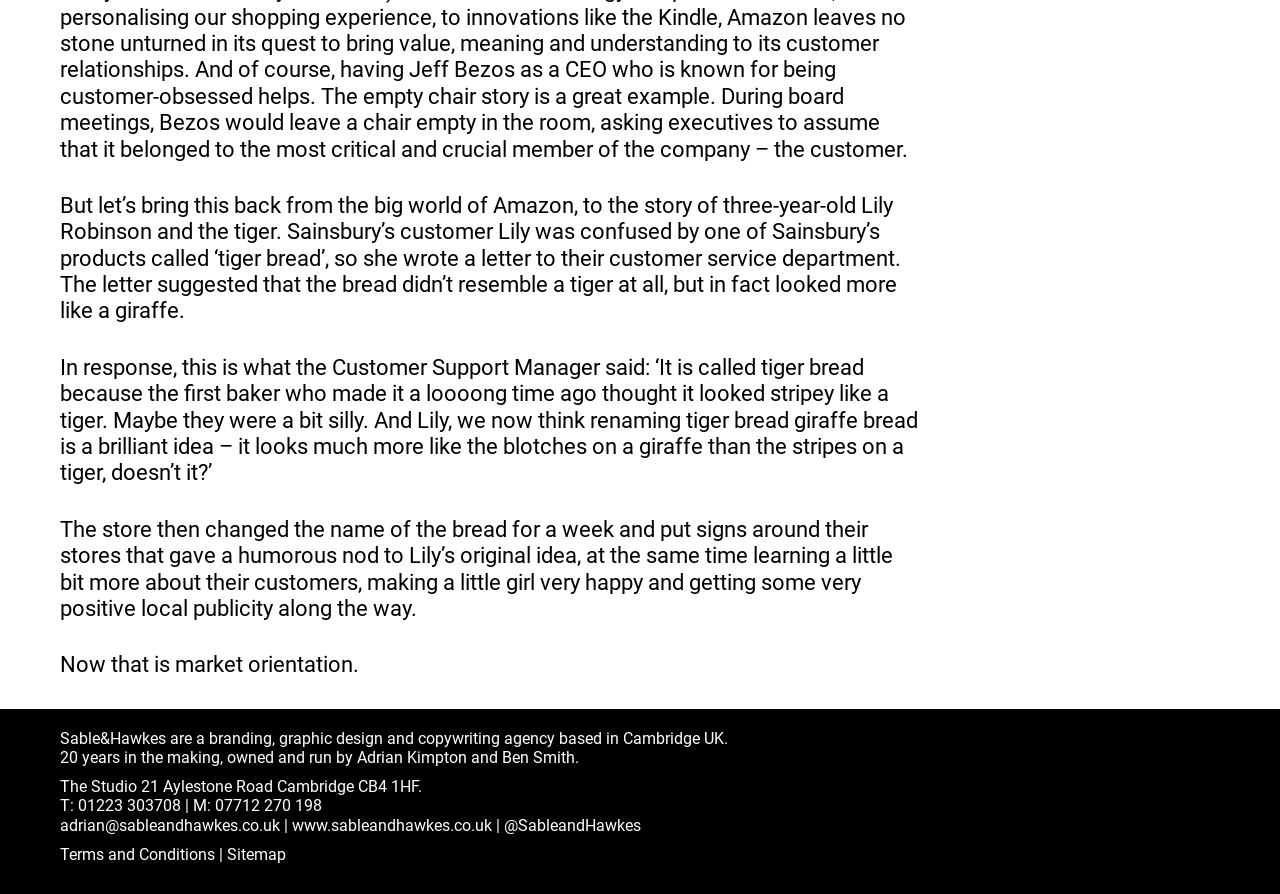Find the bounding box of the element with the following description: "Terms and Conditions". The coordinates must be four float numbers between 0 and 1, formatted as [left, top, right, bottom].

[0.047, 0.945, 0.168, 0.966]